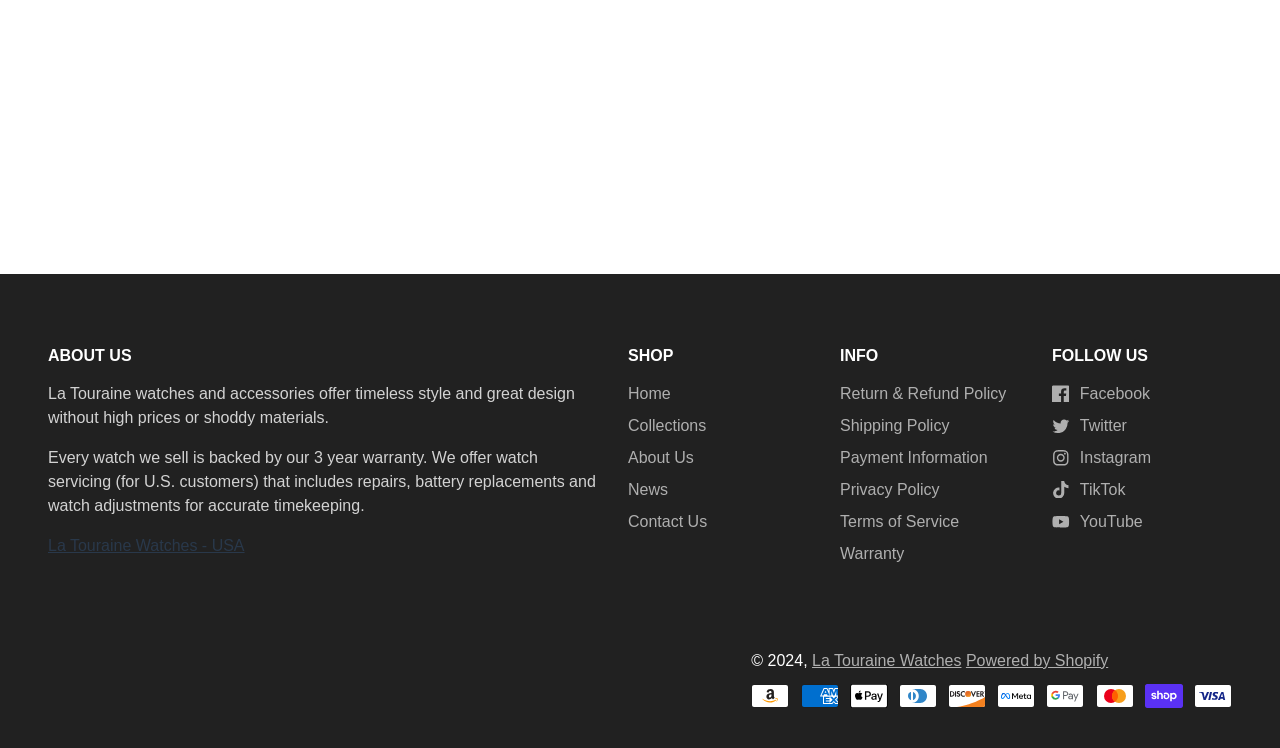Please identify the bounding box coordinates of the element's region that I should click in order to complete the following instruction: "Follow La Touraine on Facebook". The bounding box coordinates consist of four float numbers between 0 and 1, i.e., [left, top, right, bottom].

[0.822, 0.51, 0.962, 0.542]